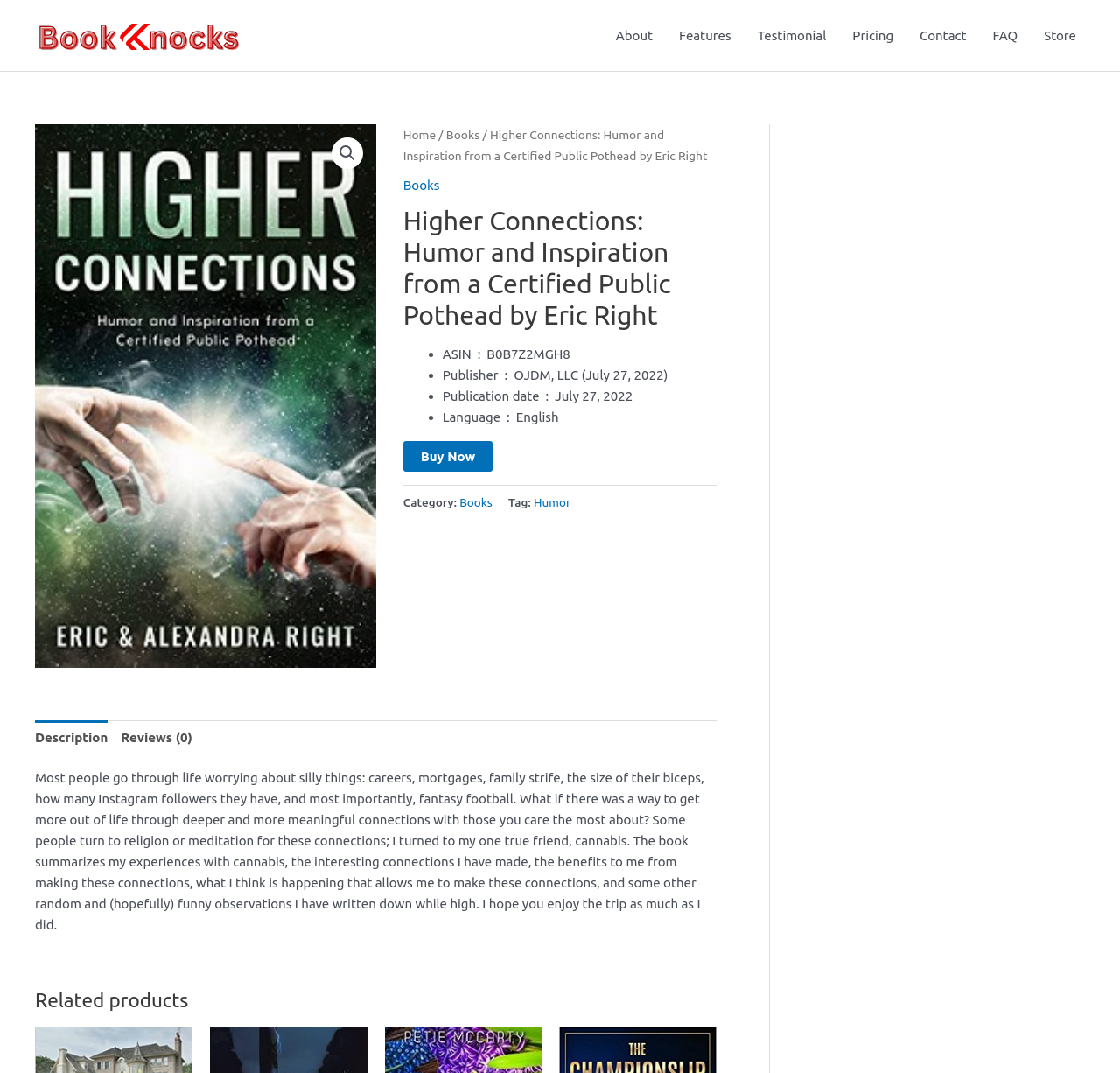What is the publication date of the book?
Please elaborate on the answer to the question with detailed information.

I found the publication date by looking at the list of details about the book, which includes the publication date. The publication date is mentioned as 'July 27, 2022'.